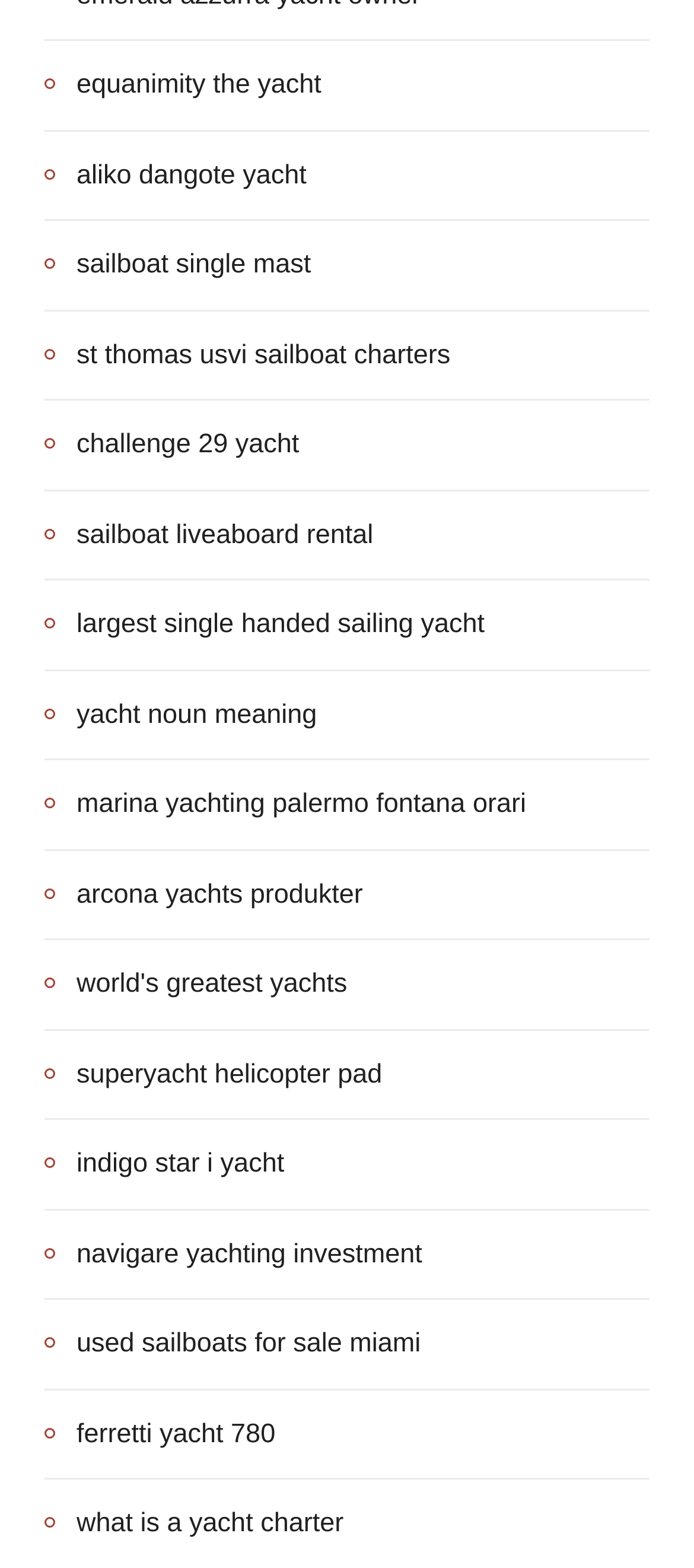Answer the following query with a single word or phrase:
What is the longest link text on this page?

world's greatest yachts